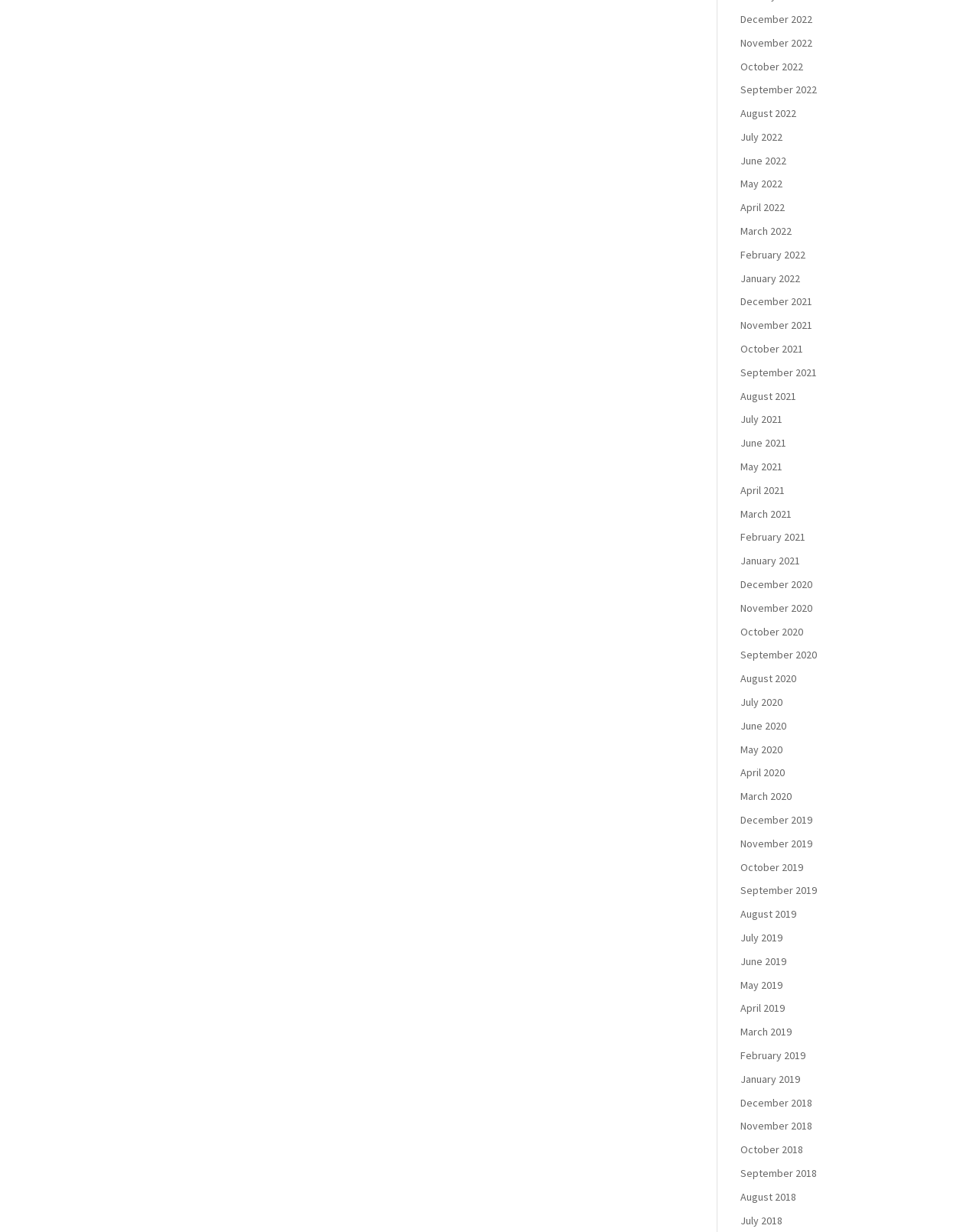Locate the coordinates of the bounding box for the clickable region that fulfills this instruction: "View December 2022".

[0.756, 0.01, 0.83, 0.021]